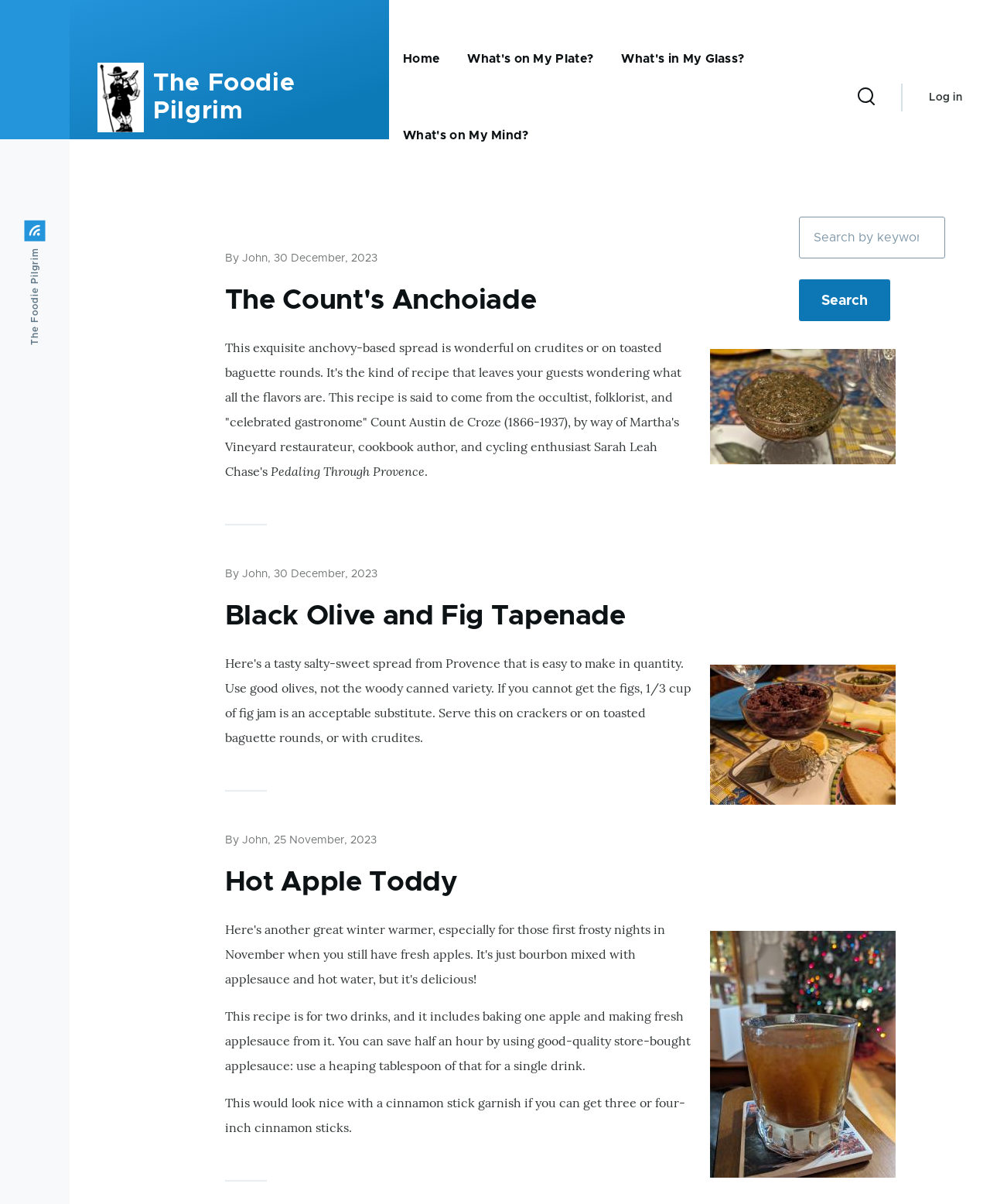How many drinks does the Hot Apple Toddy recipe make?
Based on the image, answer the question in a detailed manner.

The text in the third article mentions 'This recipe is for two drinks', which indicates that the Hot Apple Toddy recipe makes two drinks.